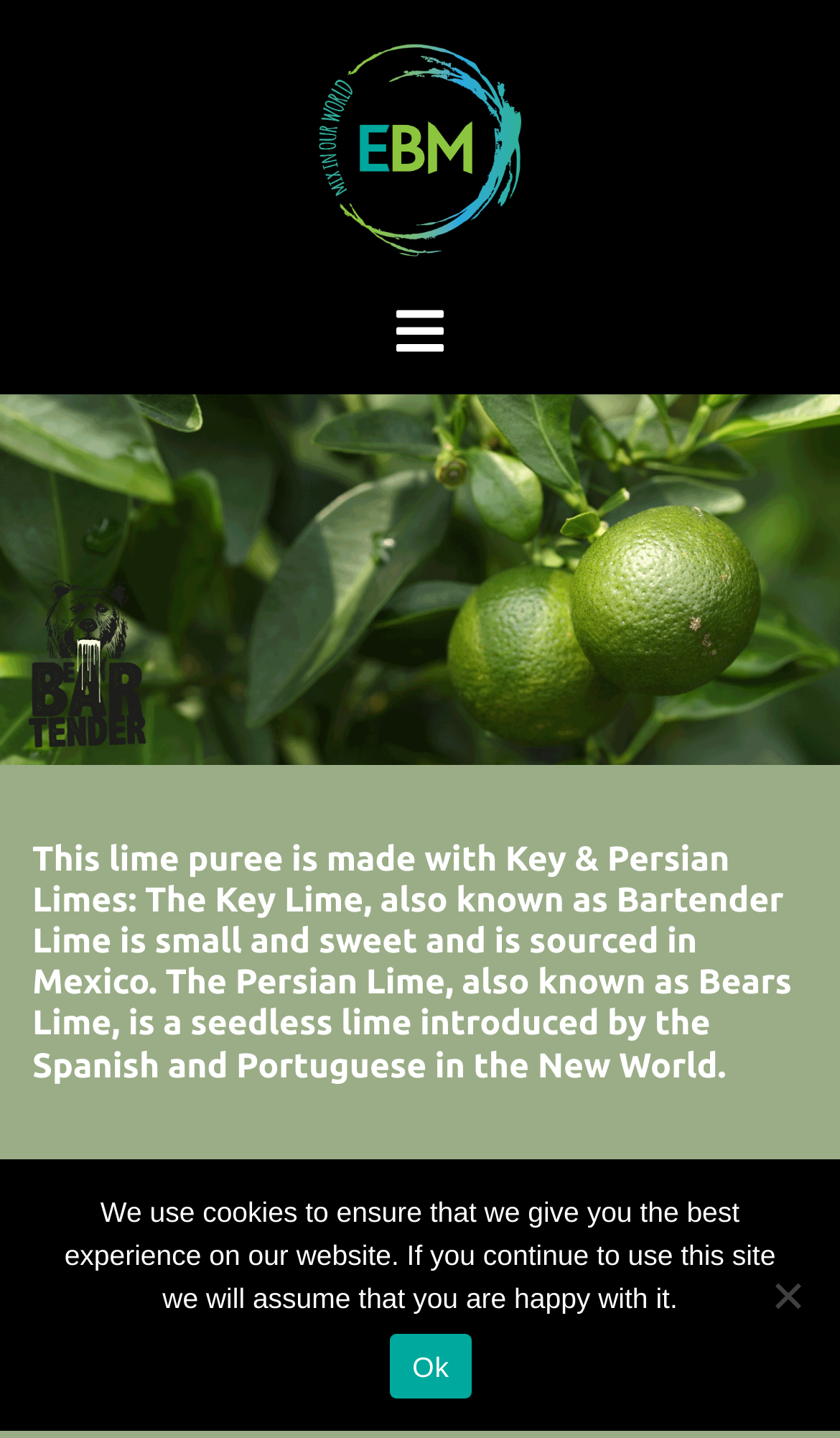Where is the Key Lime sourced from?
Look at the image and provide a detailed response to the question.

According to the webpage, the Key Lime, also known as Bartender Lime, is small and sweet and is sourced in Mexico.